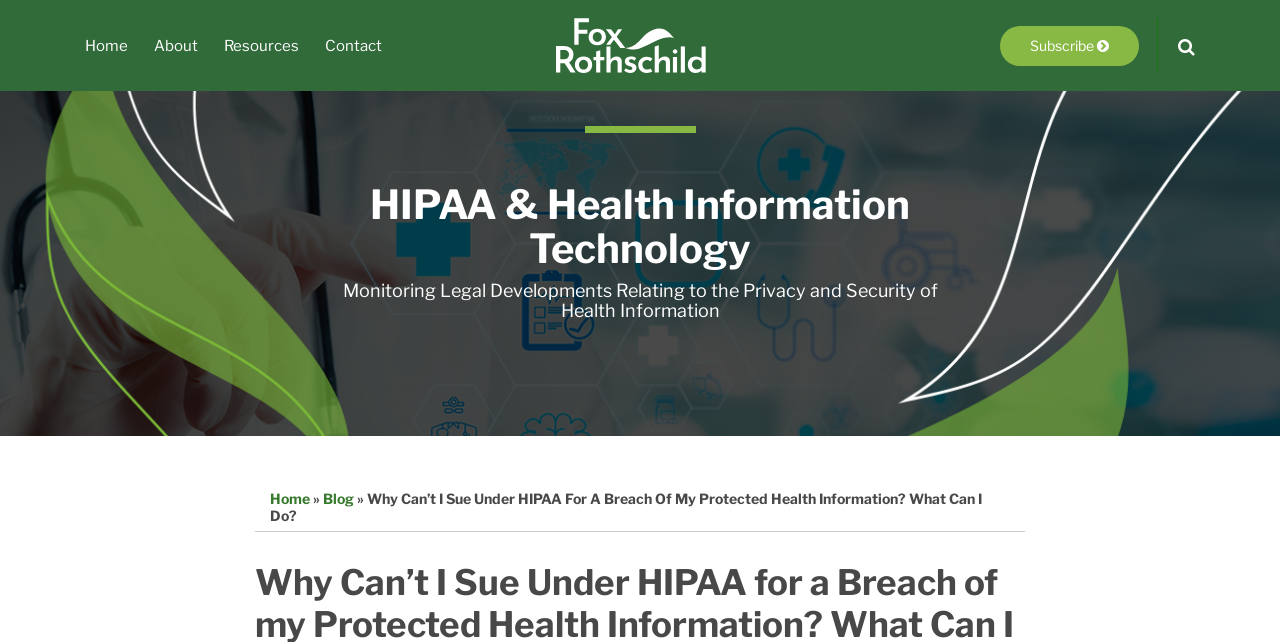How many navigation links are there?
Make sure to answer the question with a detailed and comprehensive explanation.

I found the answer by counting the number of links in the navigation menu, which are 'Home', 'About', 'Resources', and 'Contact'. There are four links in total.